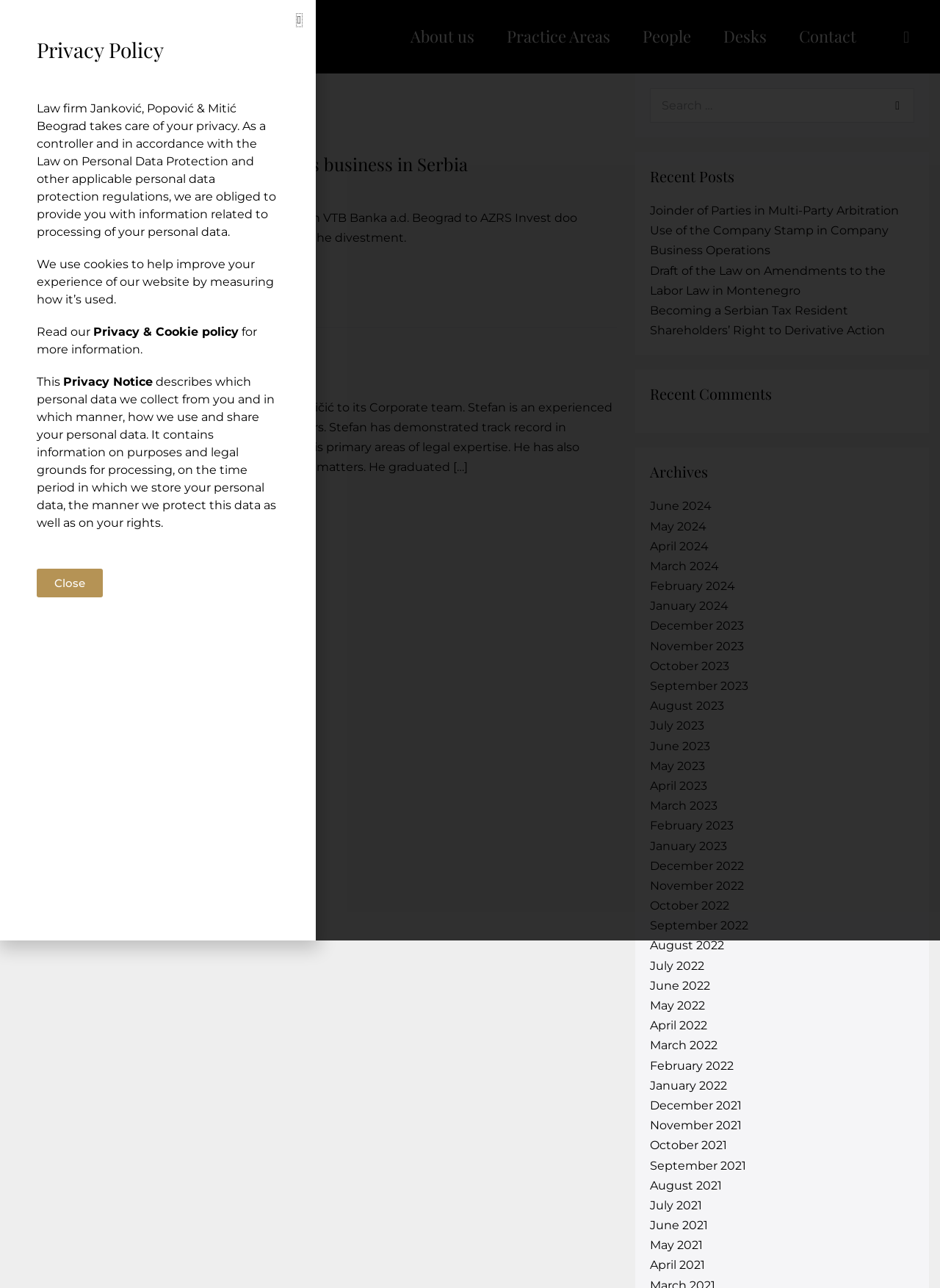Find the bounding box coordinates for the area that must be clicked to perform this action: "Search for something".

[0.691, 0.068, 0.973, 0.095]